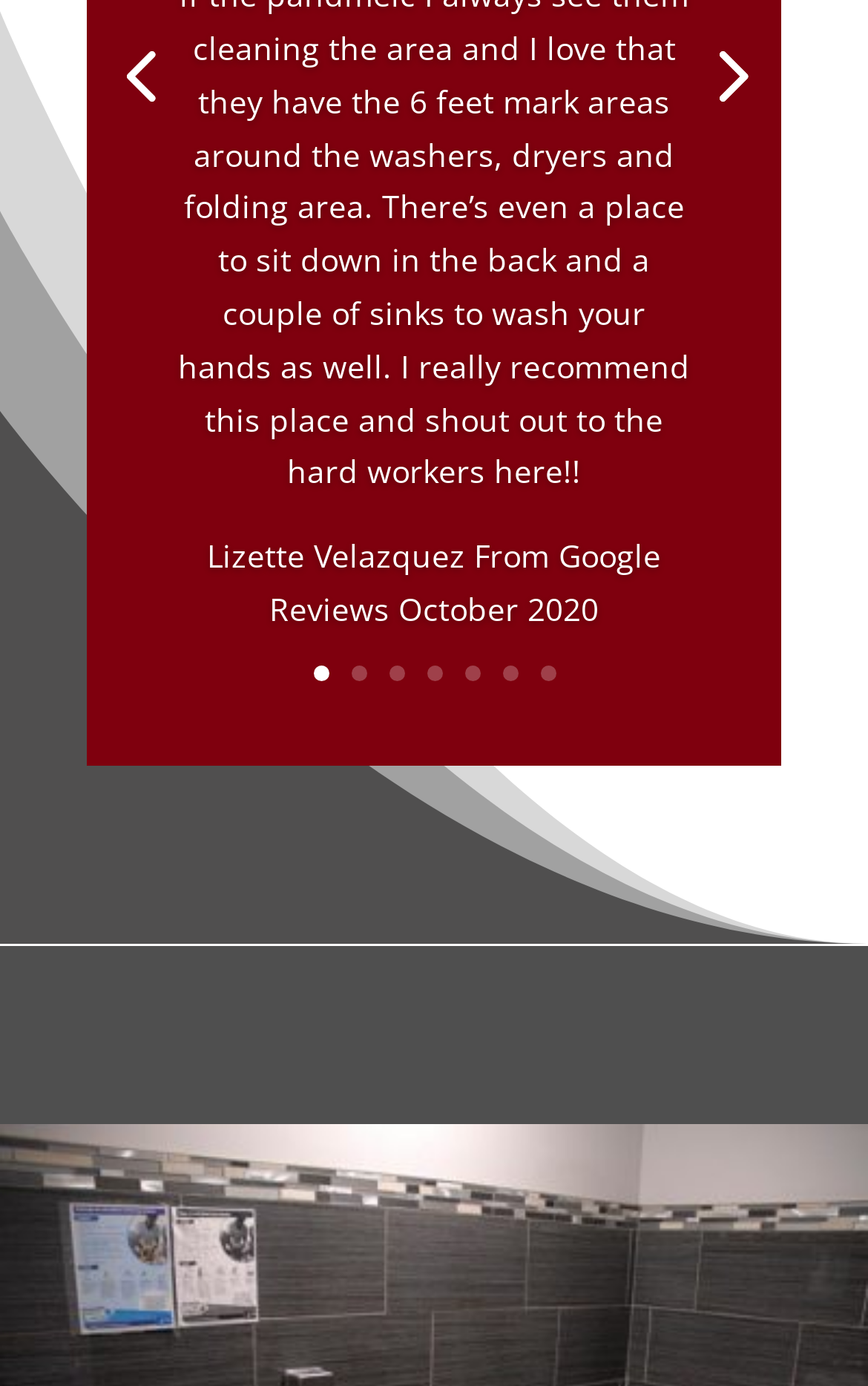Based on what you see in the screenshot, provide a thorough answer to this question: What is the name of the reviewer?

I found the name 'Lizette Velazquez' in the StaticText element, which is likely to be the name of the reviewer since it is accompanied by the text 'From Google Reviews October 2020'.